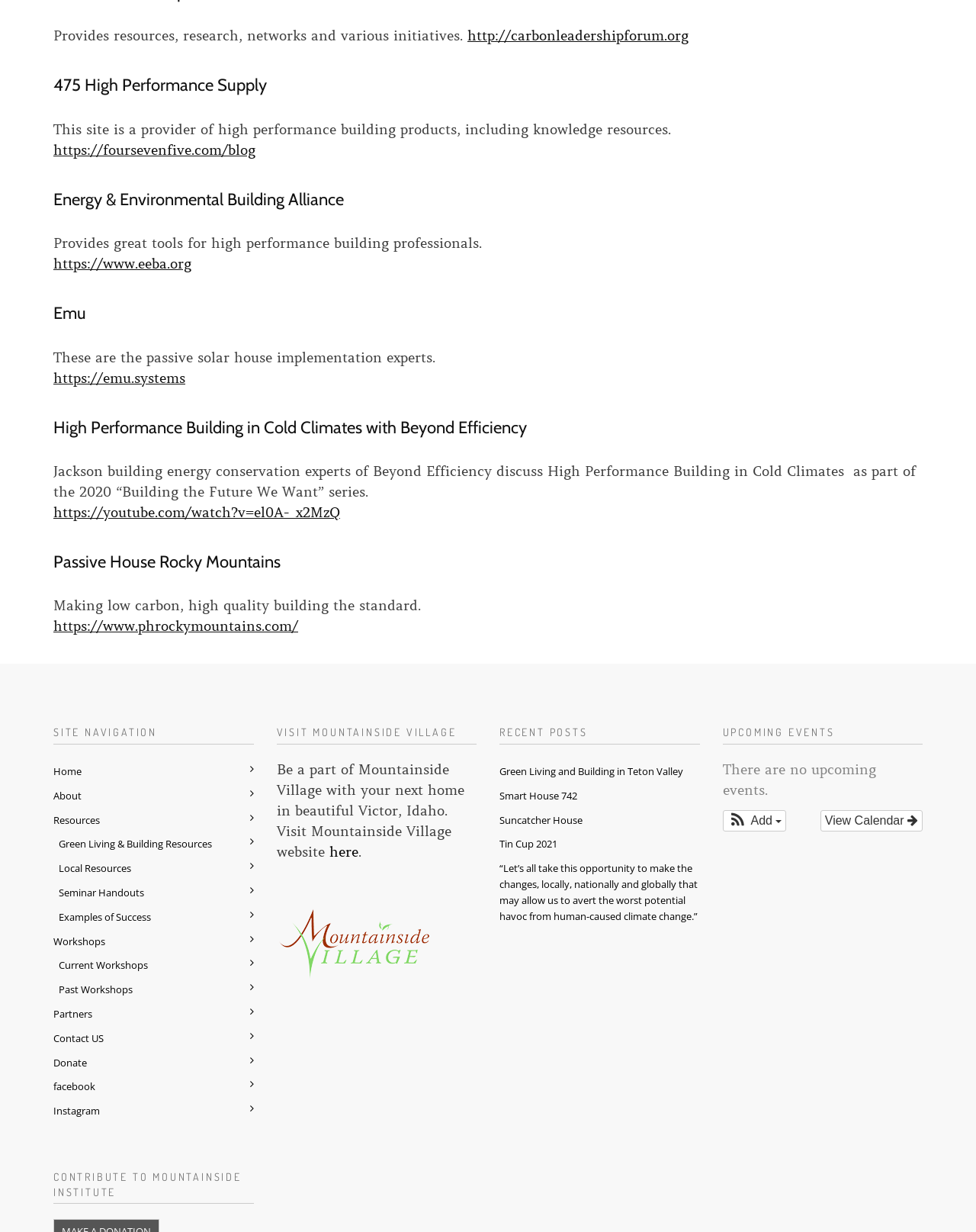Please identify the bounding box coordinates of the region to click in order to complete the given instruction: "Explore the Passive House Rocky Mountains website". The coordinates should be four float numbers between 0 and 1, i.e., [left, top, right, bottom].

[0.055, 0.502, 0.305, 0.515]